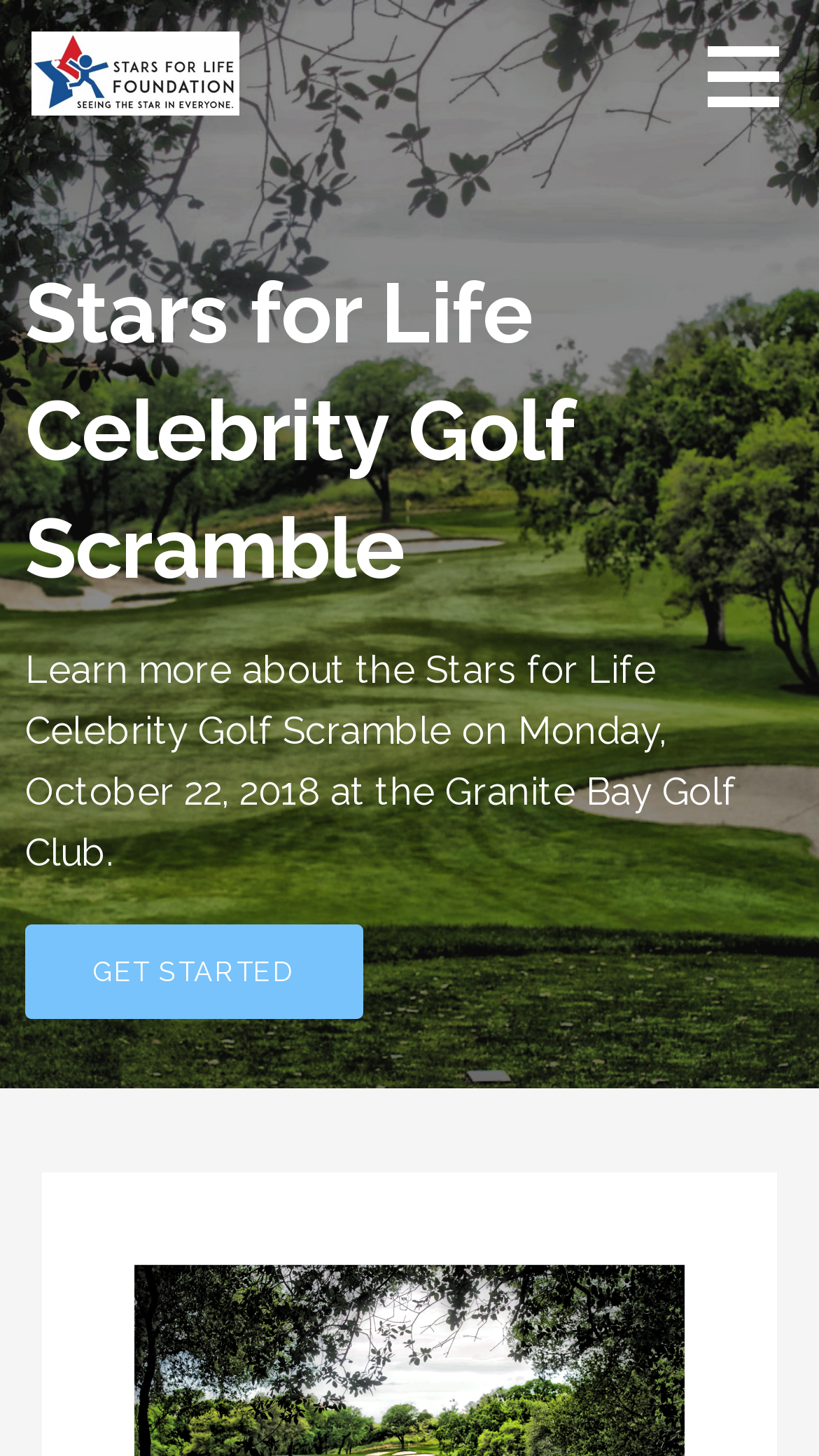Identify the bounding box coordinates for the UI element described as: "Get Started".

[0.031, 0.636, 0.444, 0.701]